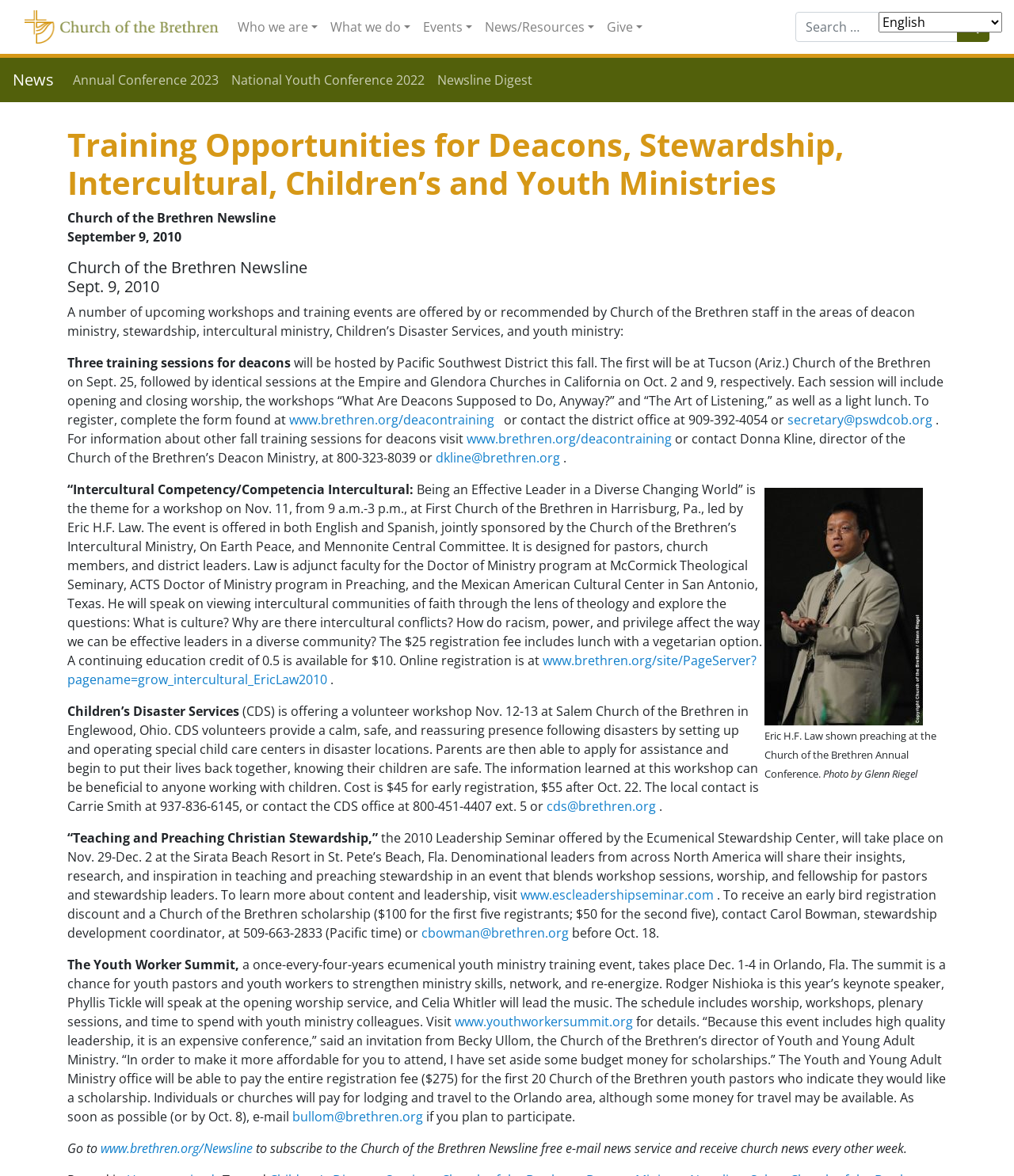Please determine the bounding box coordinates of the section I need to click to accomplish this instruction: "Choose a language".

[0.866, 0.01, 0.988, 0.028]